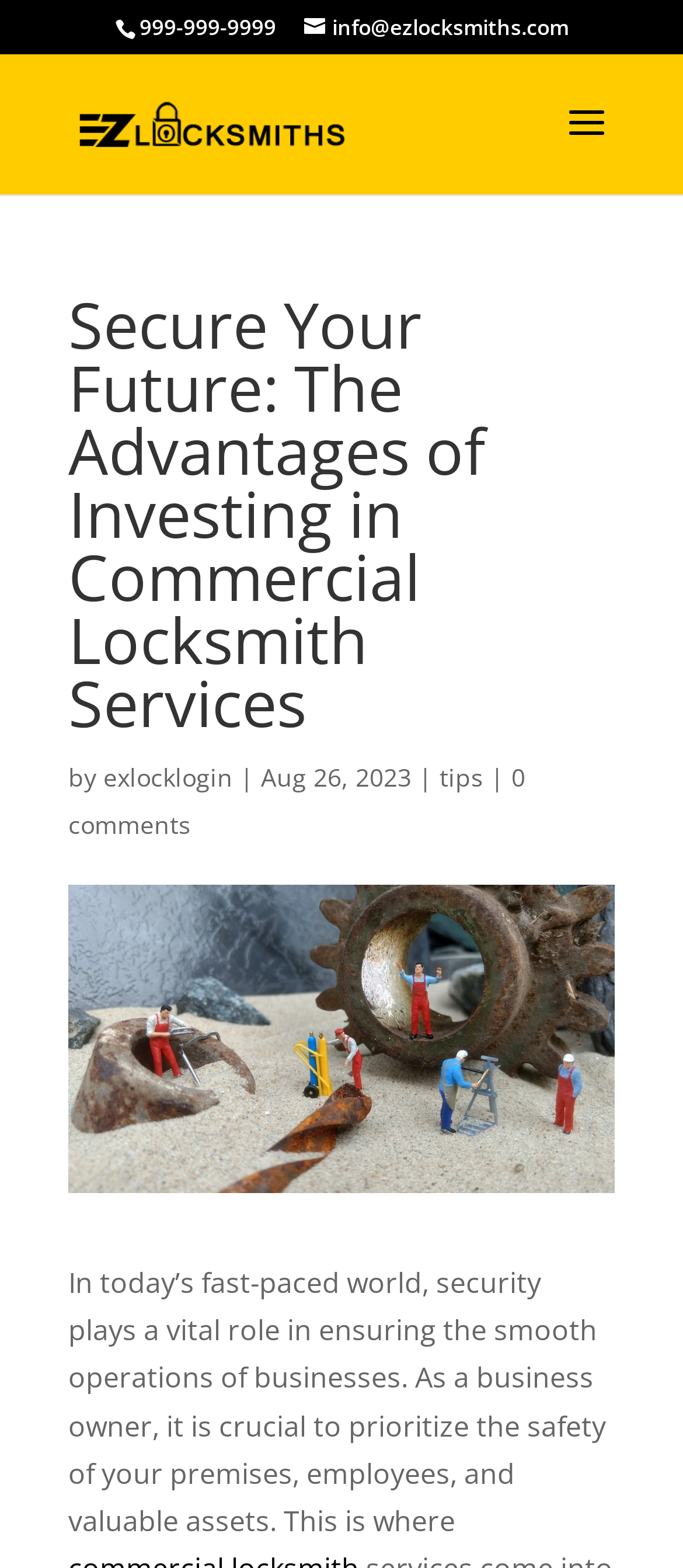Please specify the bounding box coordinates in the format (top-left x, top-left y, bottom-right x, bottom-right y), with all values as floating point numbers between 0 and 1. Identify the bounding box of the UI element described by: tips

[0.644, 0.485, 0.708, 0.506]